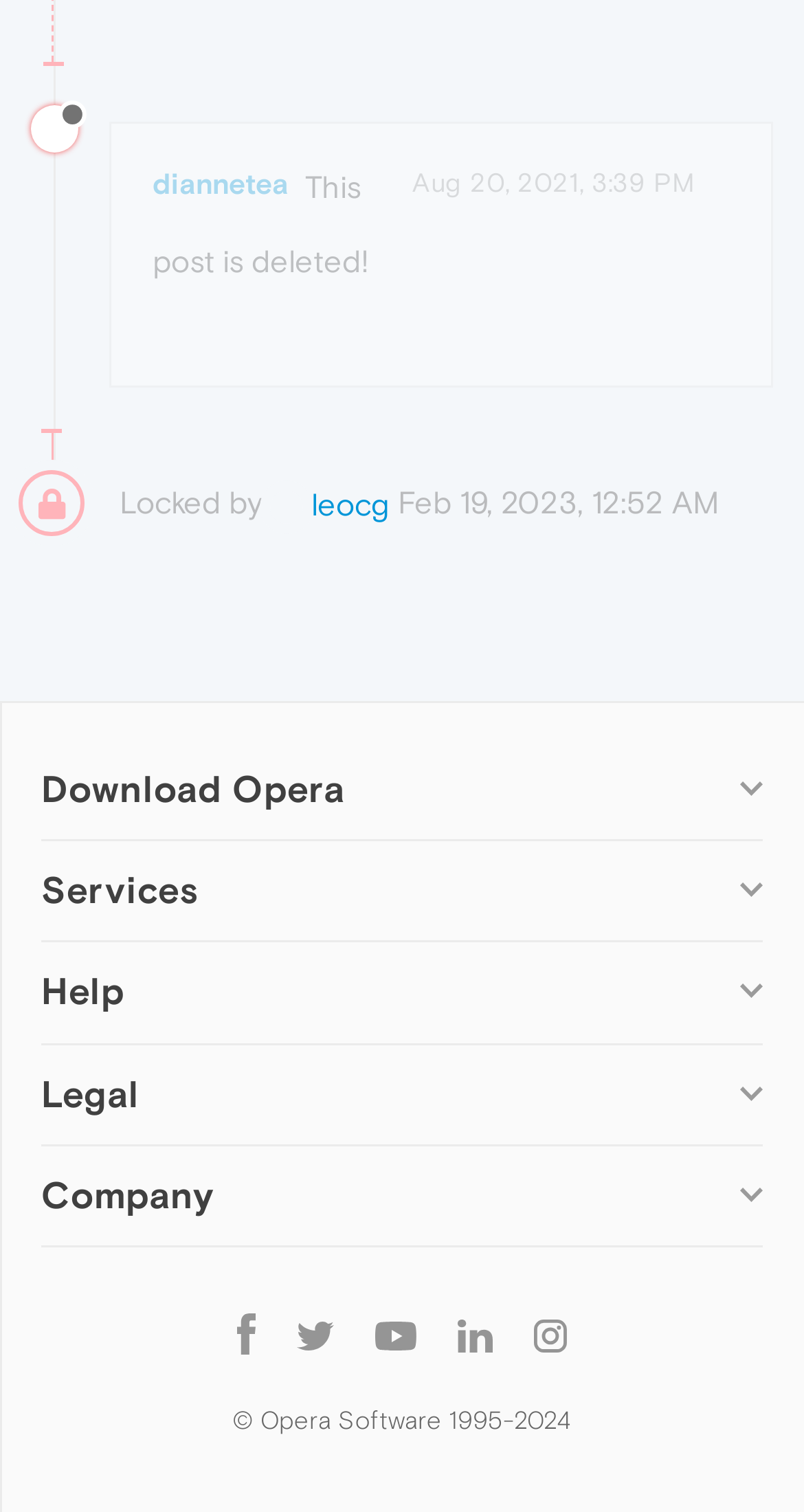Please specify the bounding box coordinates of the element that should be clicked to execute the given instruction: 'Explore Creating Your Dream Kitchen: Remodeling Roadmap'. Ensure the coordinates are four float numbers between 0 and 1, expressed as [left, top, right, bottom].

None